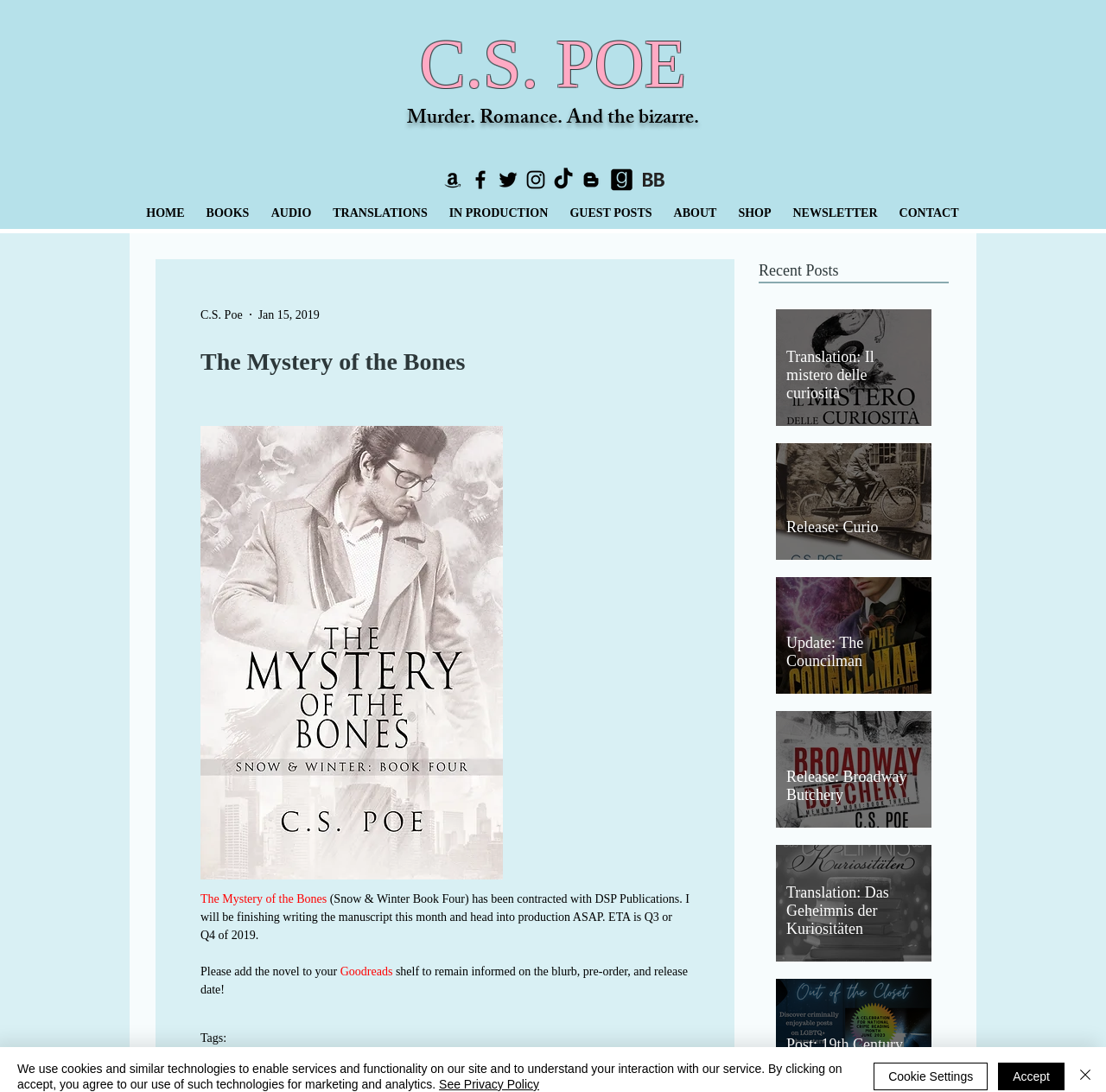Please identify the bounding box coordinates of the clickable region that I should interact with to perform the following instruction: "Click on the Amazon link". The coordinates should be expressed as four float numbers between 0 and 1, i.e., [left, top, right, bottom].

[0.398, 0.153, 0.42, 0.176]